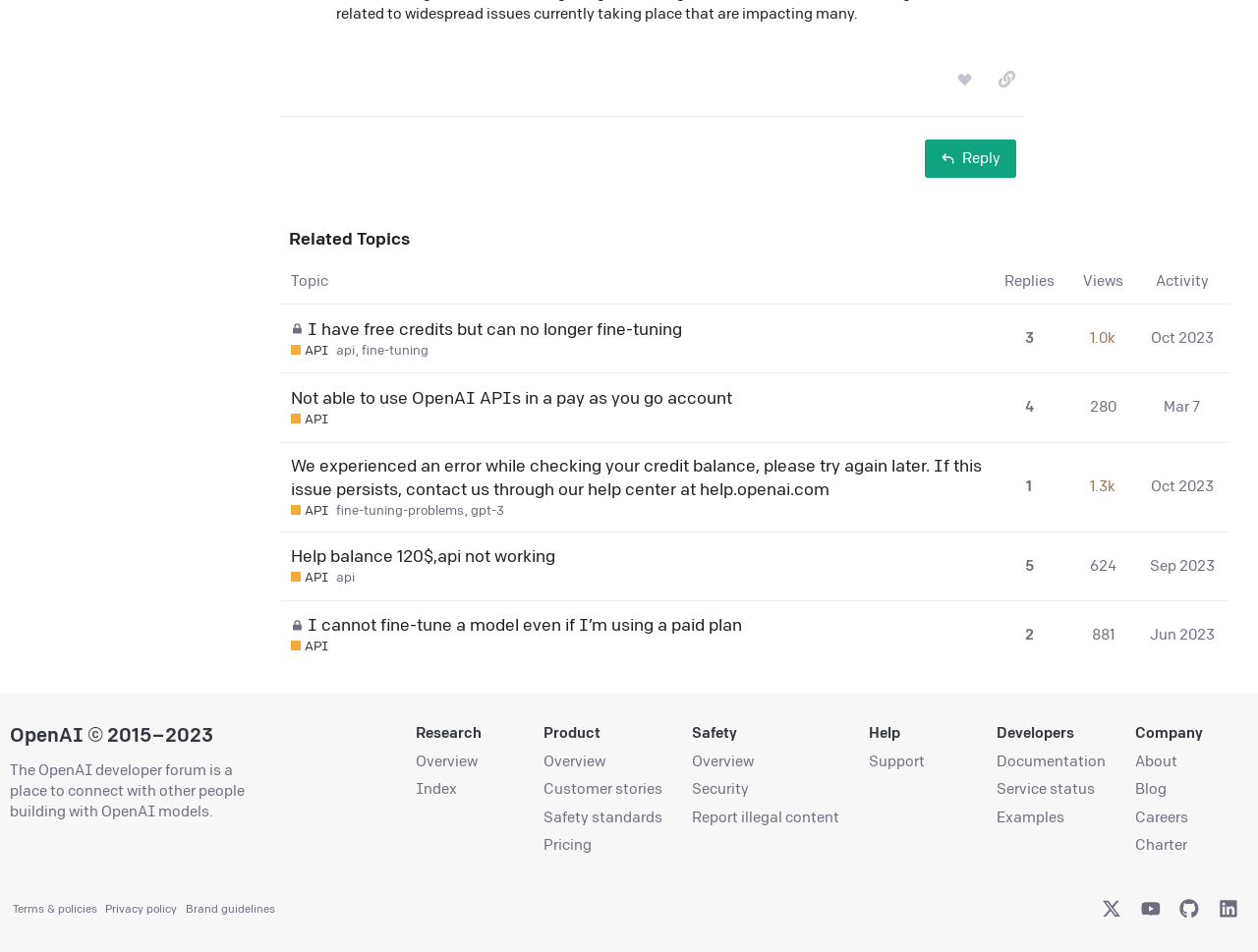Please find the bounding box coordinates of the element that must be clicked to perform the given instruction: "like this post". The coordinates should be four float numbers from 0 to 1, i.e., [left, top, right, bottom].

[0.752, 0.066, 0.781, 0.101]